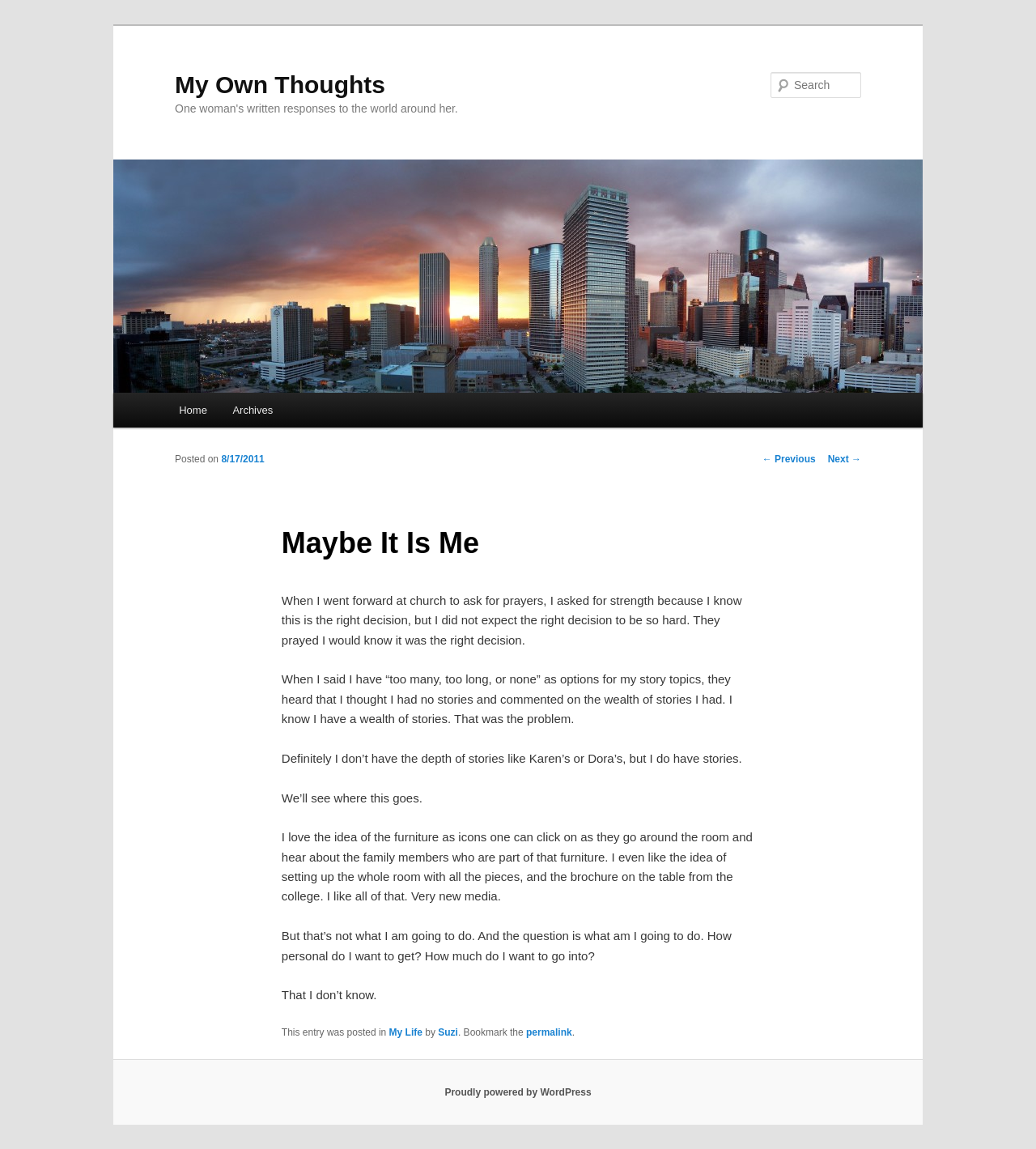Can you find the bounding box coordinates for the element that needs to be clicked to execute this instruction: "View the archives"? The coordinates should be given as four float numbers between 0 and 1, i.e., [left, top, right, bottom].

[0.212, 0.342, 0.276, 0.372]